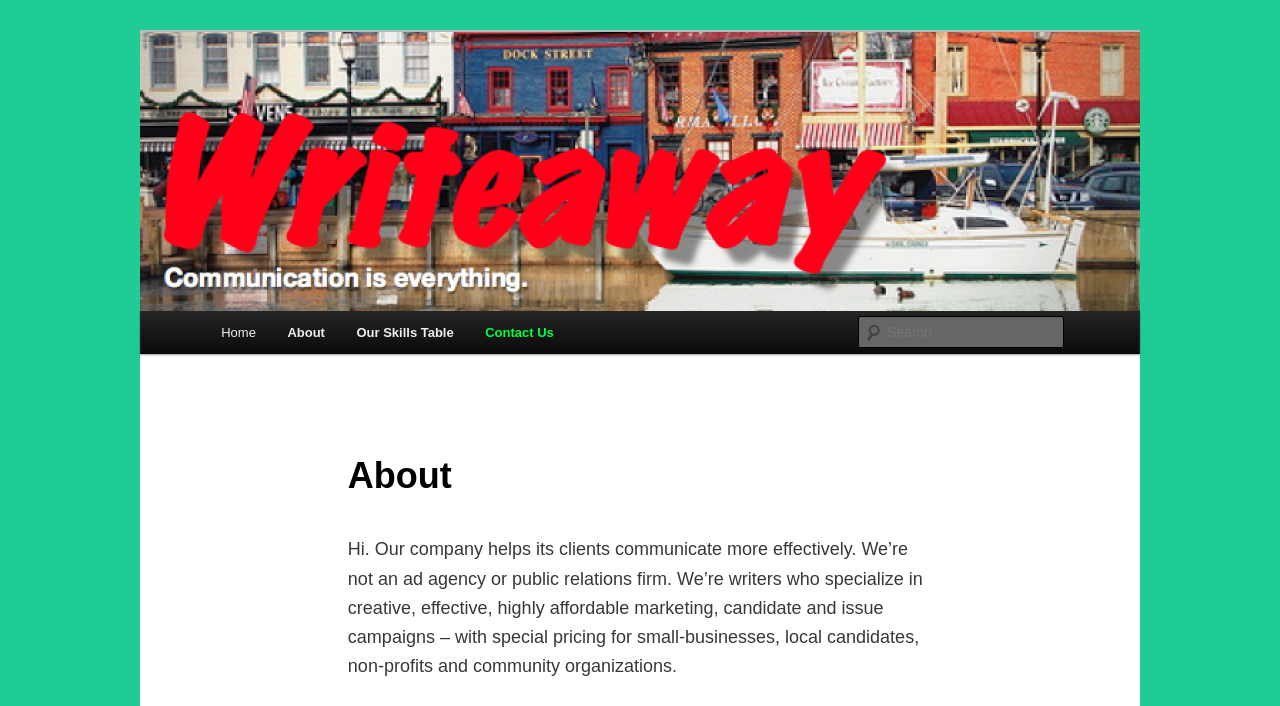Create a detailed narrative of the webpage’s visual and textual elements.

The webpage is about Writeaway, a company that specializes in creative and effective marketing, candidate, and issue campaigns. At the top-left corner, there is a link to skip to the primary content. Below it, there is a heading with the company name "Writeaway" and a link to the same name. 

To the right of the company name, there is a heading that reads "Communication is everything." Below these elements, there is a large link that spans almost the entire width of the page, containing an image with the company name "Writeaway" again. 

At the top-right corner, there is a search function with a static text "Search" and a corresponding textbox. Below the search function, there is a main menu with links to "Home", "About", "Our Skills Table", and "Contact Us". 

The main content of the page is an "About" section, which is headed by a heading with the same name. The section contains a paragraph of text that describes the company's services and target clients, including small businesses, local candidates, non-profits, and community organizations.